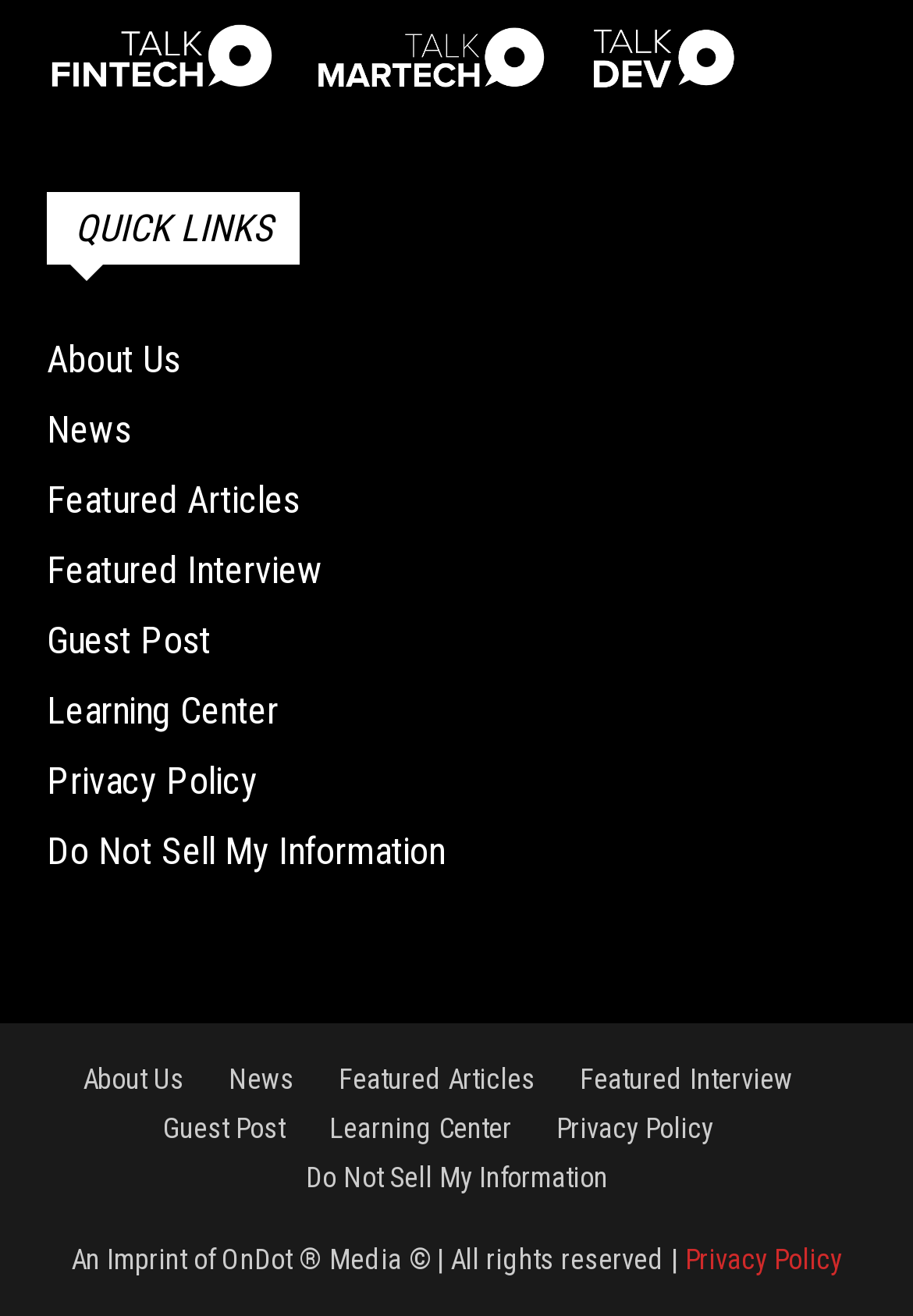Given the element description "News", identify the bounding box of the corresponding UI element.

[0.051, 0.31, 0.144, 0.344]